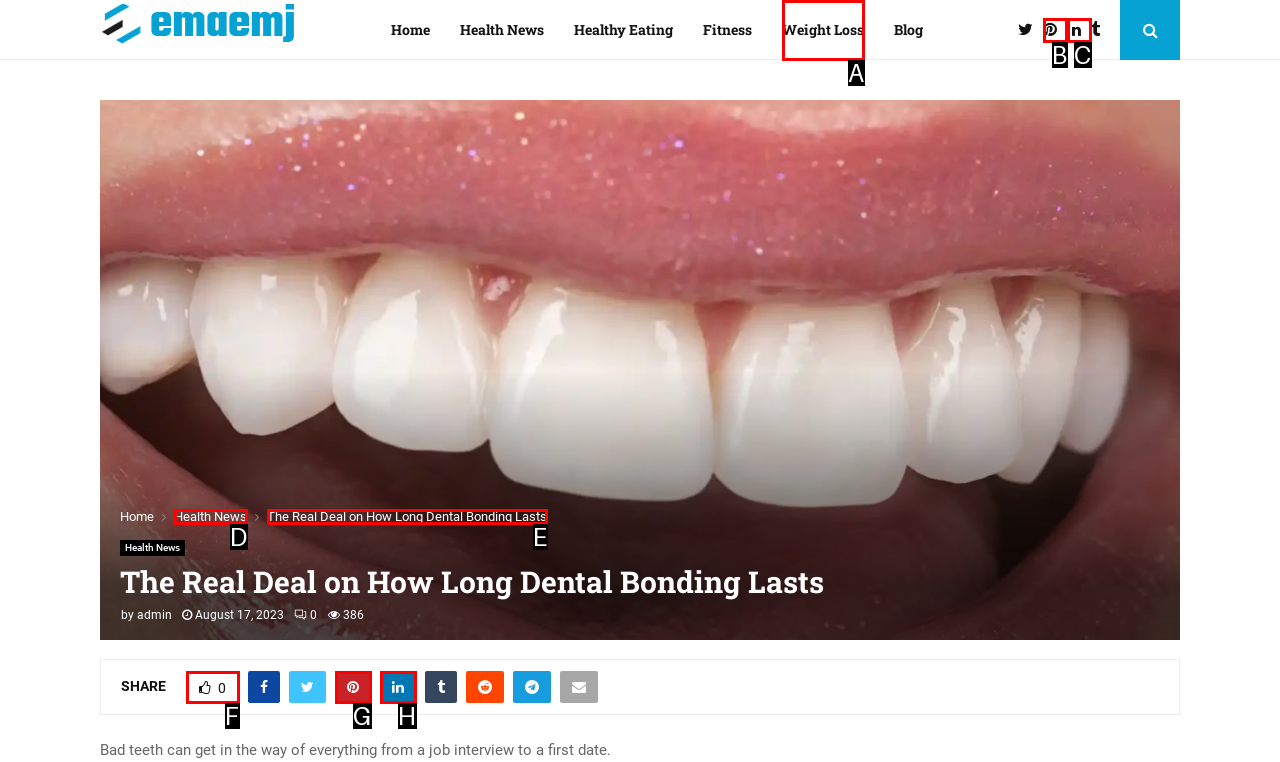Select the letter of the UI element you need to click to complete this task: Click on the 'uf0e1' social media icon.

H